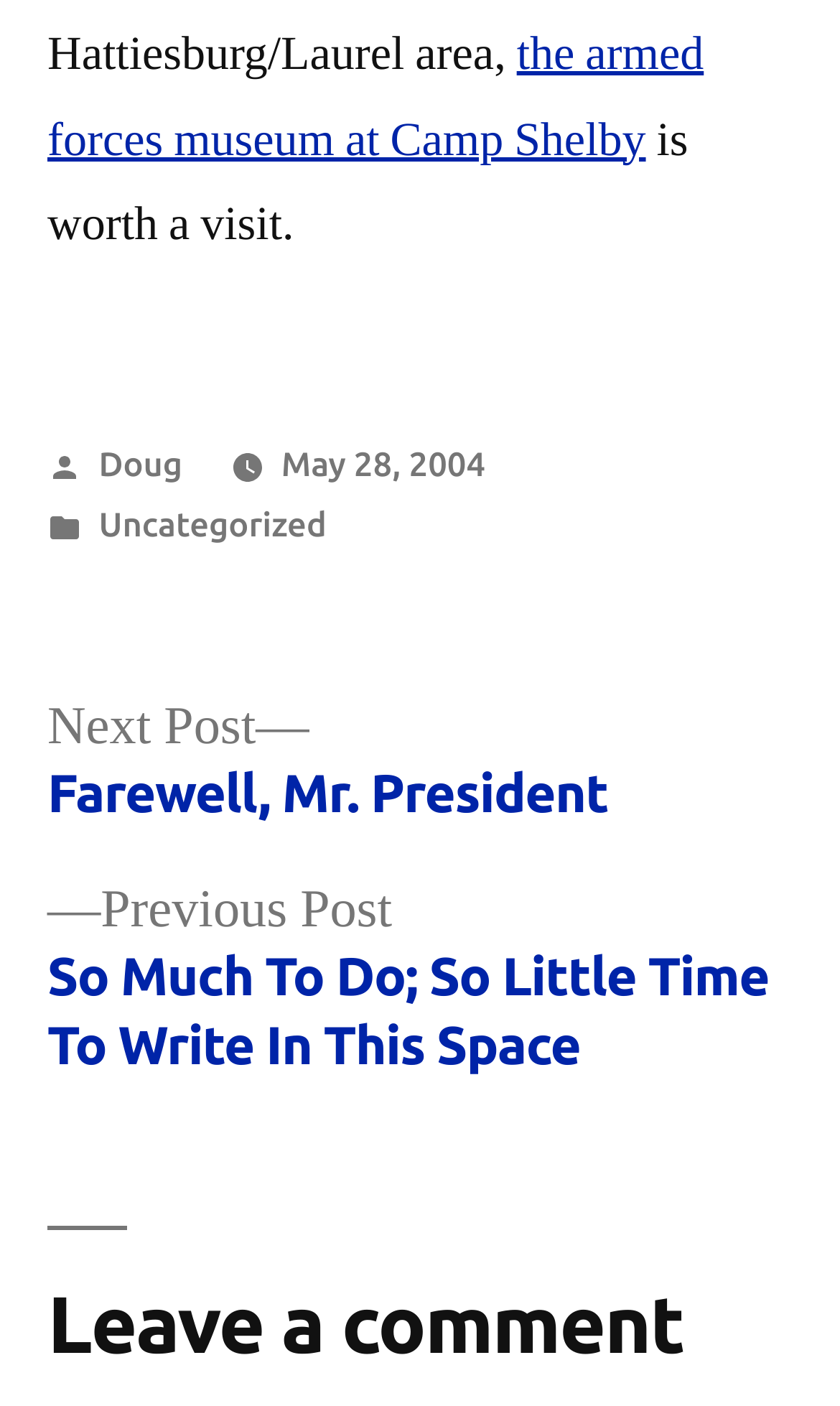Identify the bounding box coordinates for the UI element that matches this description: "May 28, 2004".

[0.335, 0.315, 0.578, 0.343]